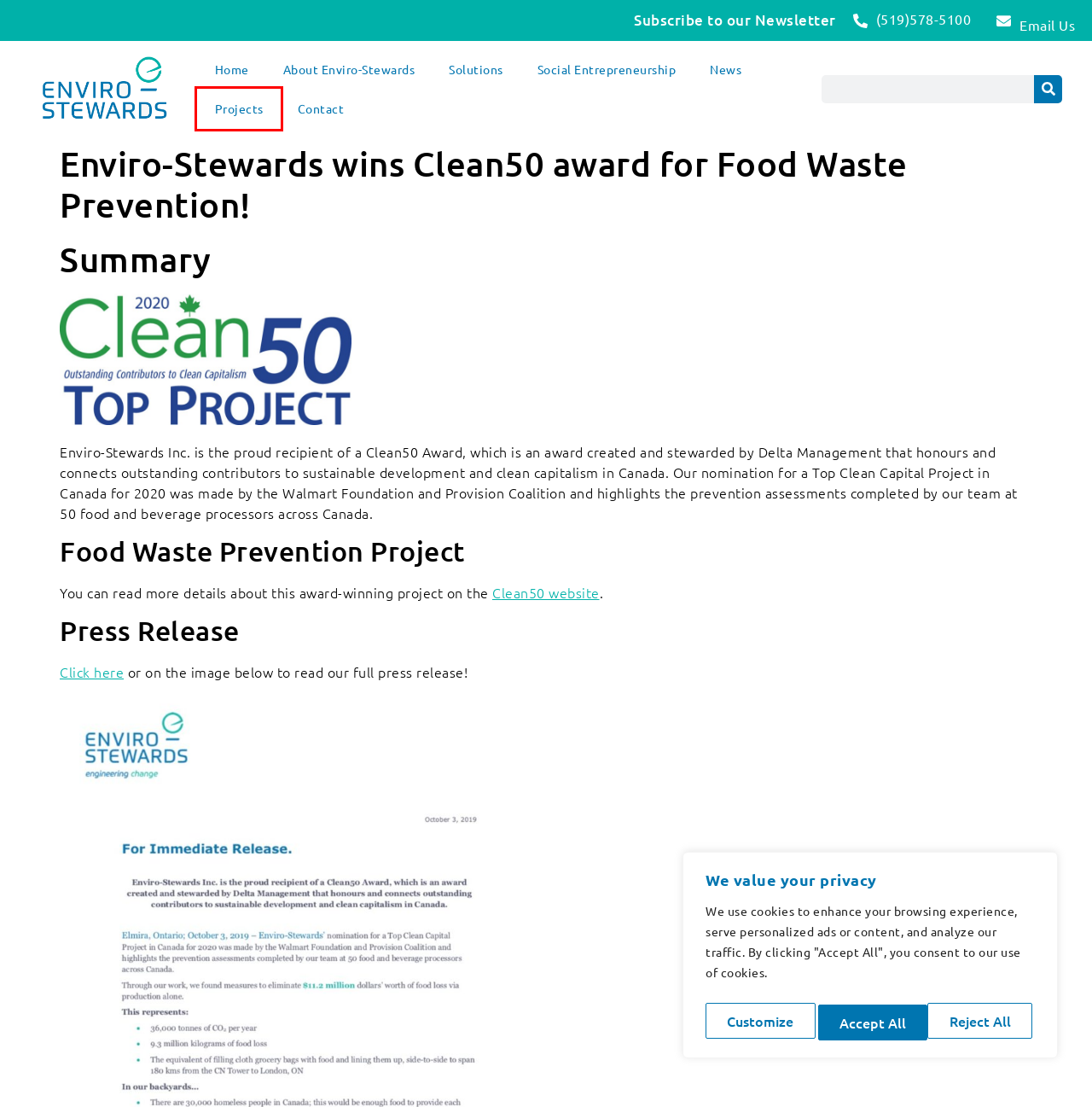Review the screenshot of a webpage that includes a red bounding box. Choose the webpage description that best matches the new webpage displayed after clicking the element within the bounding box. Here are the candidates:
A. Social Entrepreneurship | Enviro-Stewards
B. About Enviro-Stewards | Engineering Change
C. Solutions | Enviro-Stewards
D. Contact | Enviro-Stewards
E. Careers - Enviro-Stewards
F. Projects | Enviro-Stewards
G. Enviro-Stewards | Engineering Change
H. News | Enviro-Stewards

F